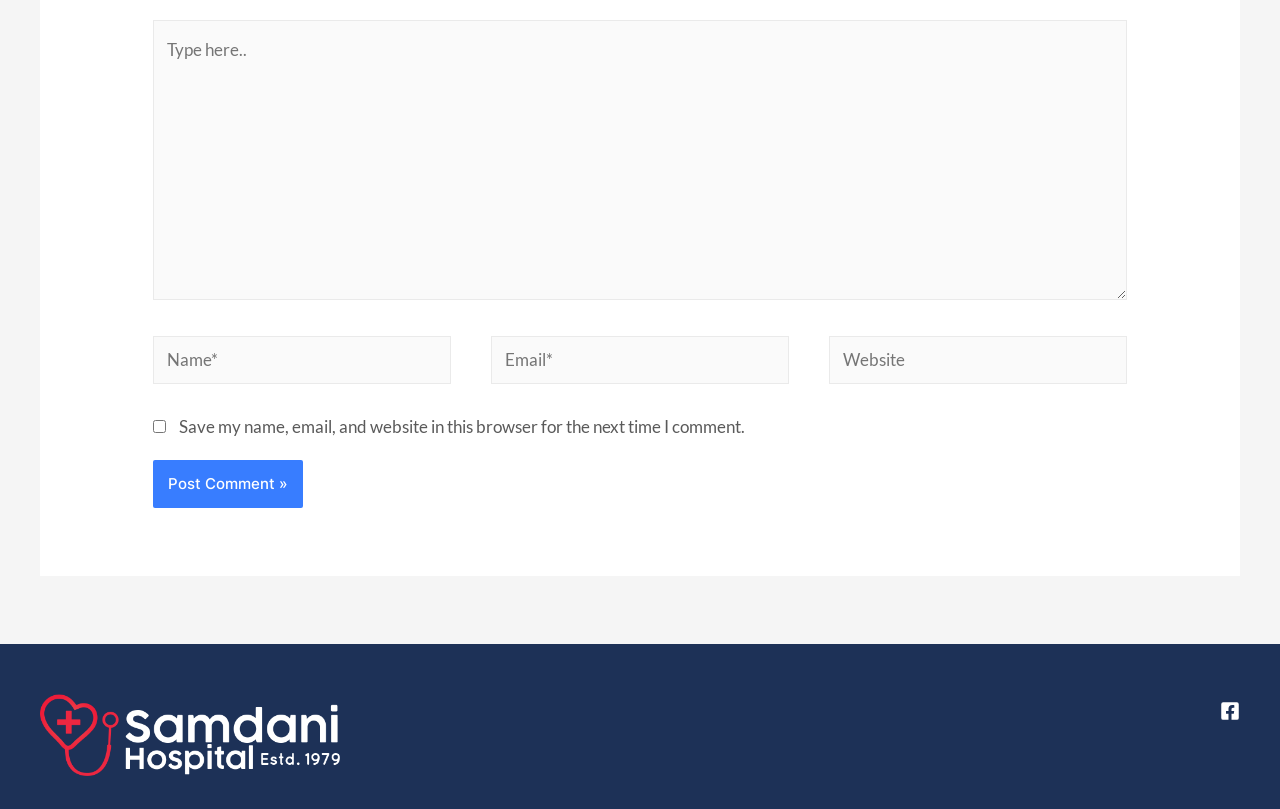How many textboxes are there?
Look at the screenshot and respond with one word or a short phrase.

4